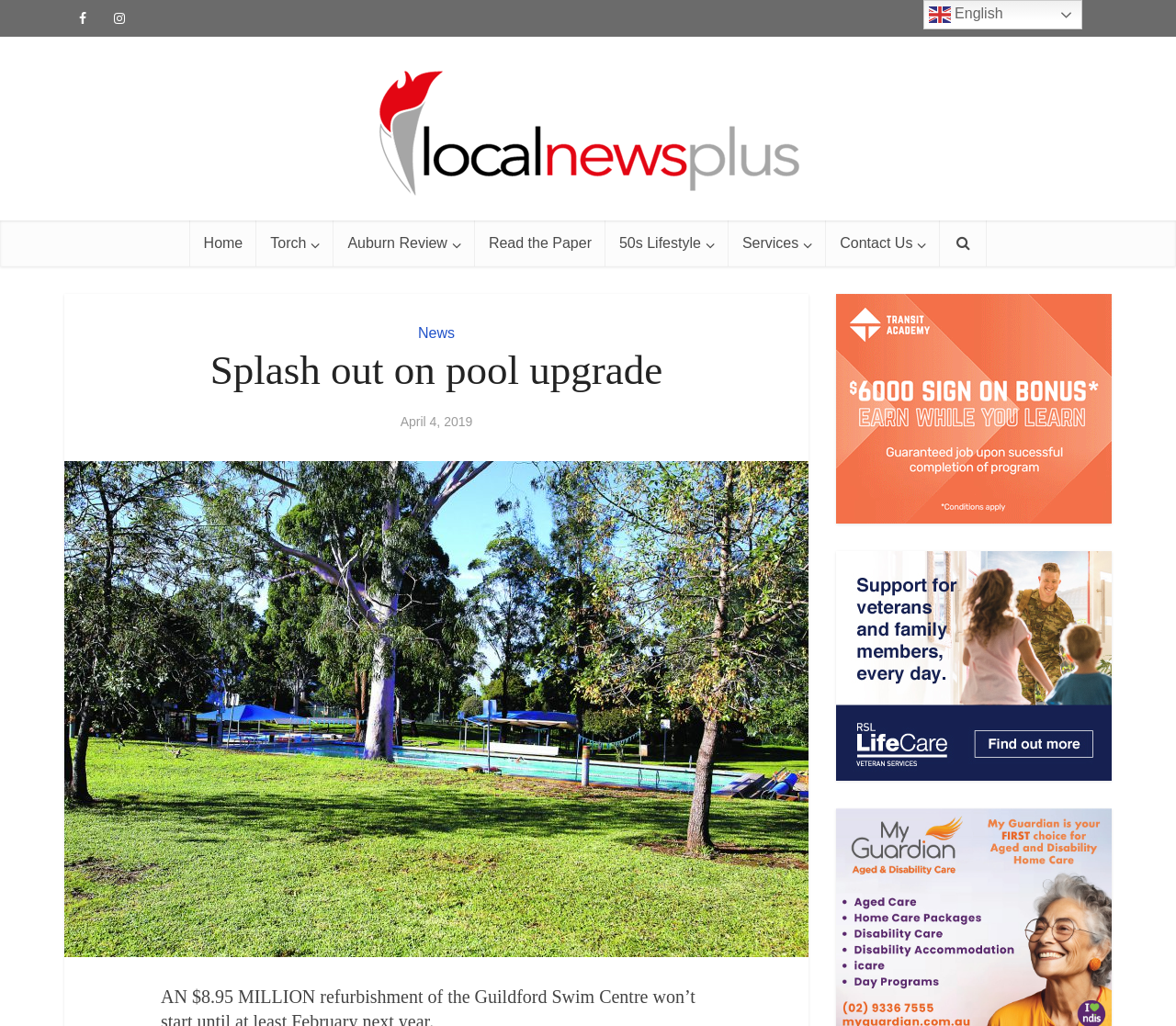How many images are there in the webpage header?
Look at the screenshot and respond with one word or a short phrase.

2